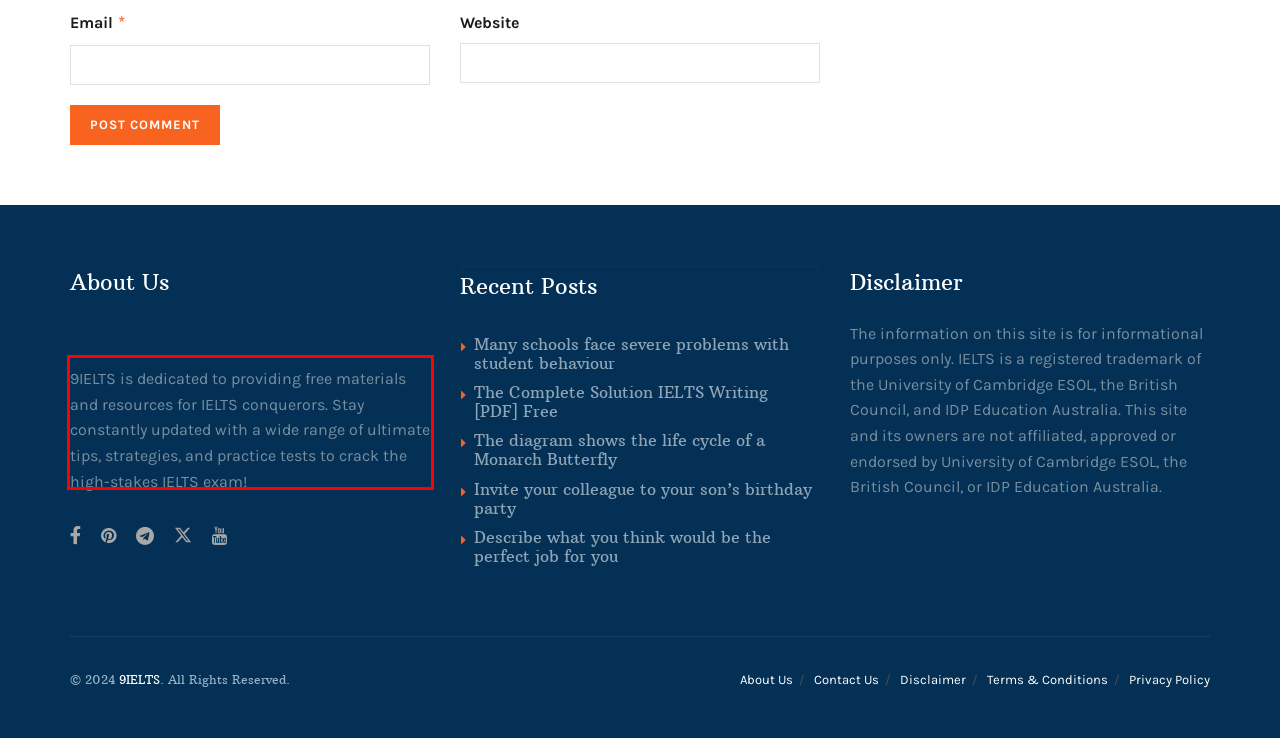You are provided with a screenshot of a webpage featuring a red rectangle bounding box. Extract the text content within this red bounding box using OCR.

9IELTS is dedicated to providing free materials and resources for IELTS conquerors. Stay constantly updated with a wide range of ultimate tips, strategies, and practice tests to crack the high-stakes IELTS exam!